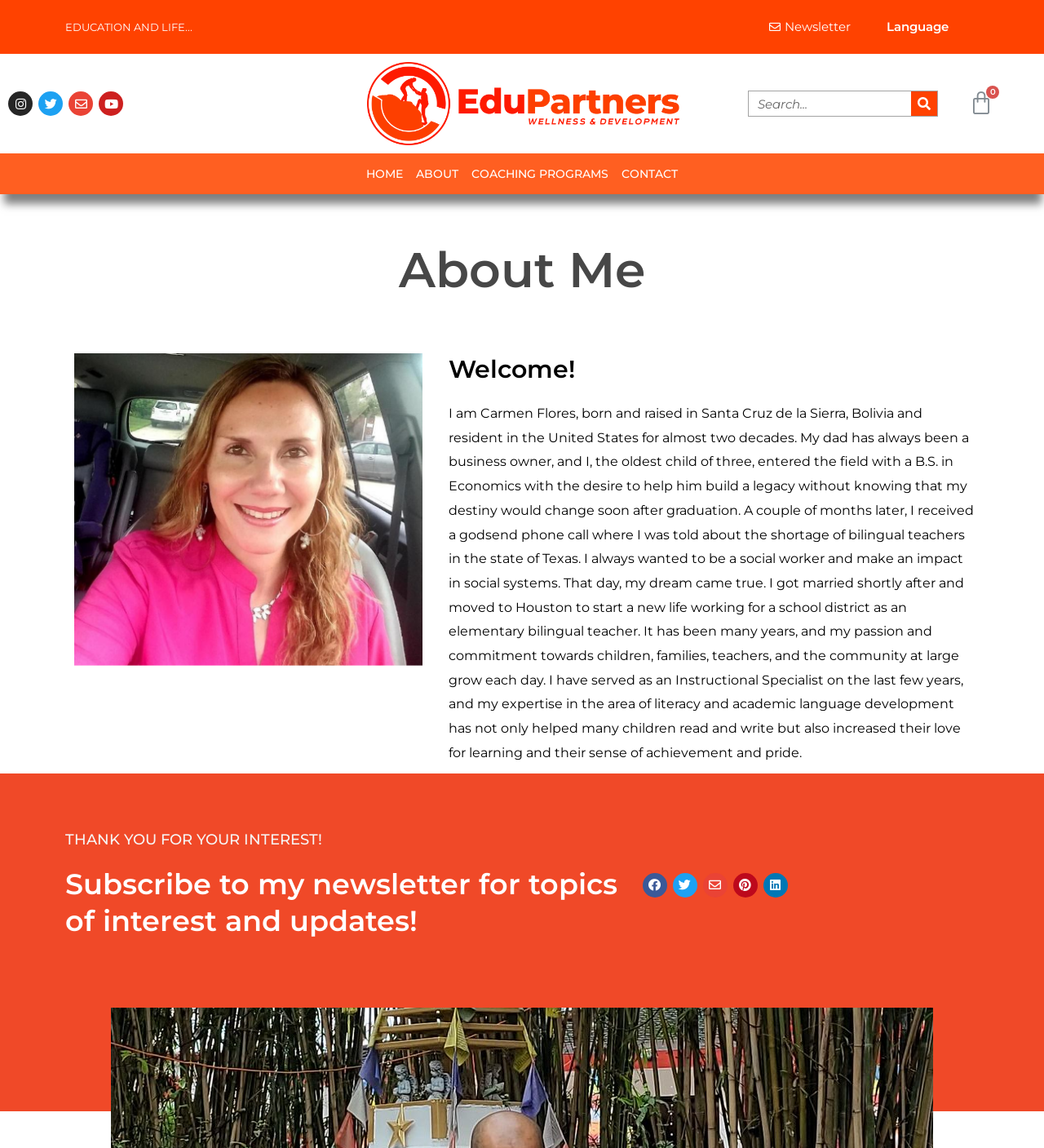Identify the bounding box of the UI element that matches this description: "parent_node: Search name="s" placeholder="Search..." title="Search"".

[0.717, 0.08, 0.873, 0.101]